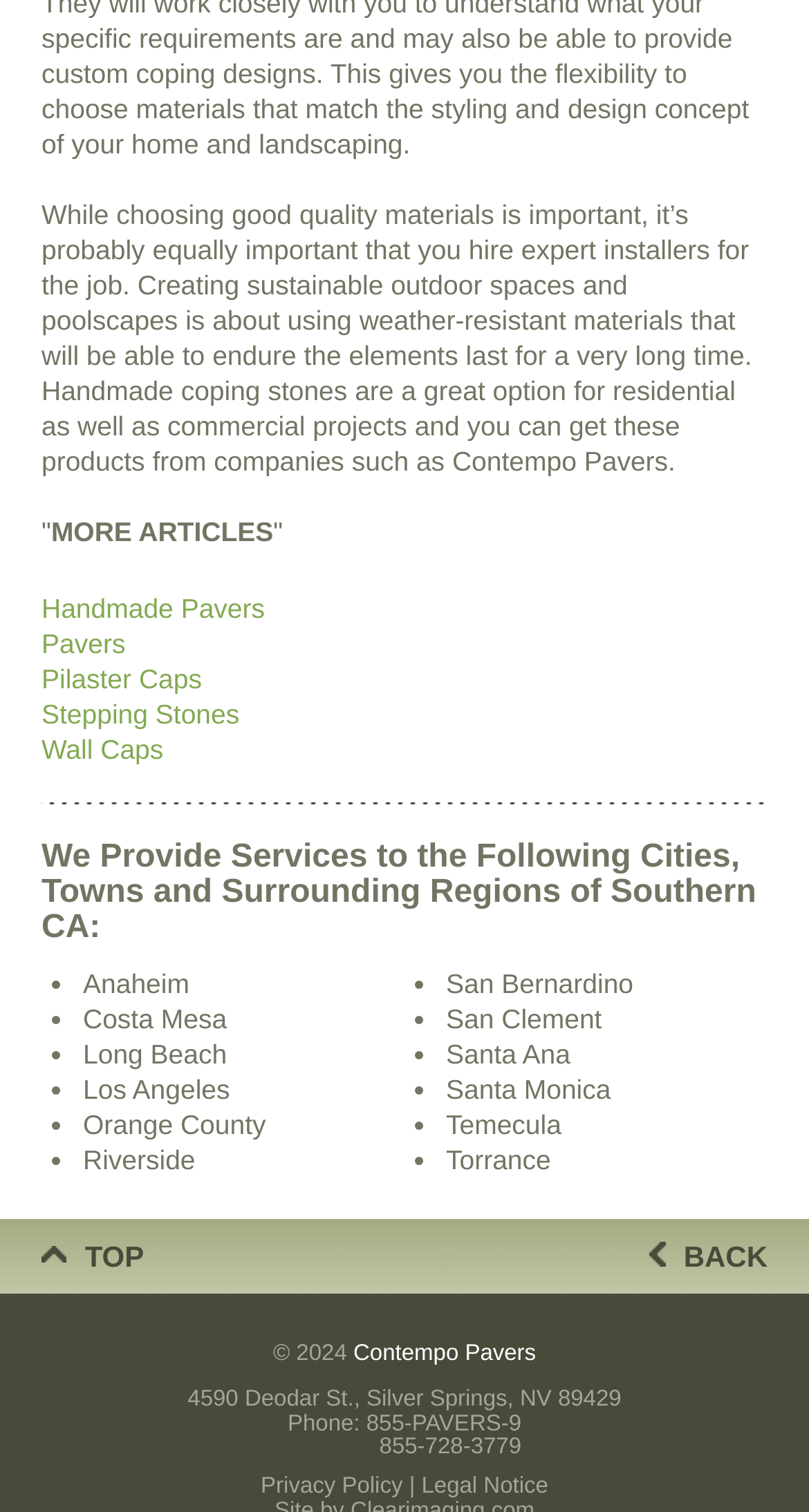Could you determine the bounding box coordinates of the clickable element to complete the instruction: "View Privacy Policy"? Provide the coordinates as four float numbers between 0 and 1, i.e., [left, top, right, bottom].

[0.322, 0.974, 0.498, 0.991]